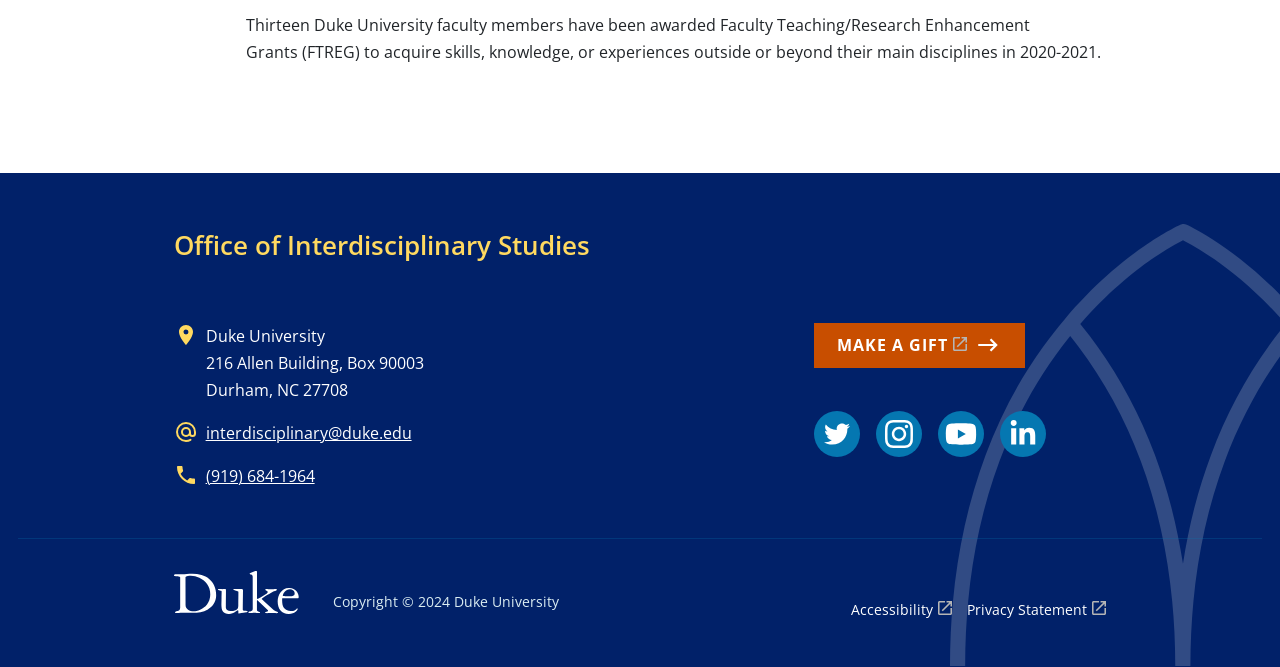Look at the image and answer the question in detail:
How many social media links are present on the webpage?

The social media links can be found in the bottom-right section of the webpage, where there are links to Twitter, Instagram, YouTube, and LinkedIn, each accompanied by an image element.